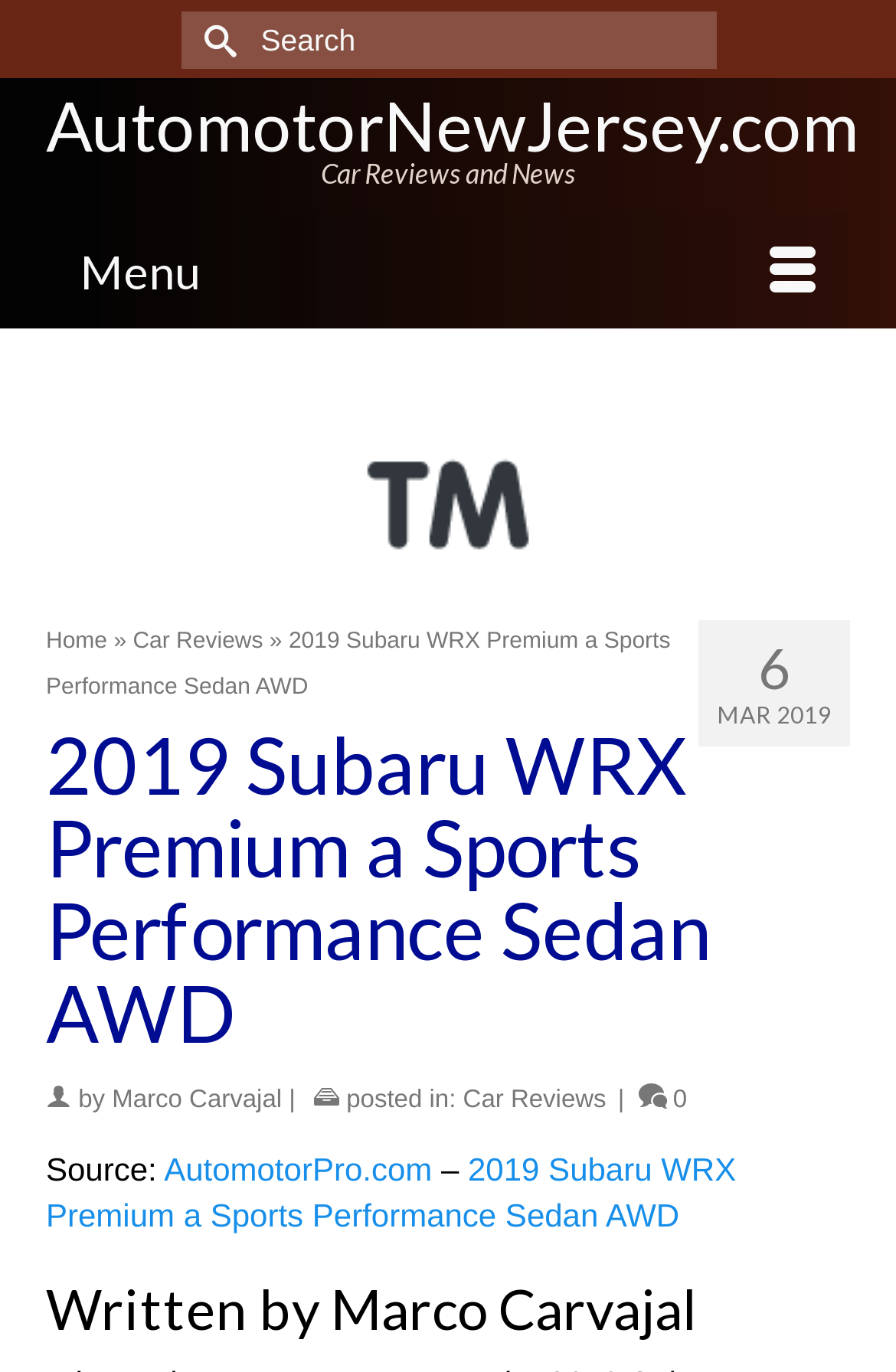Please determine the bounding box coordinates for the element with the description: "Marco Carvajal".

[0.125, 0.792, 0.315, 0.812]